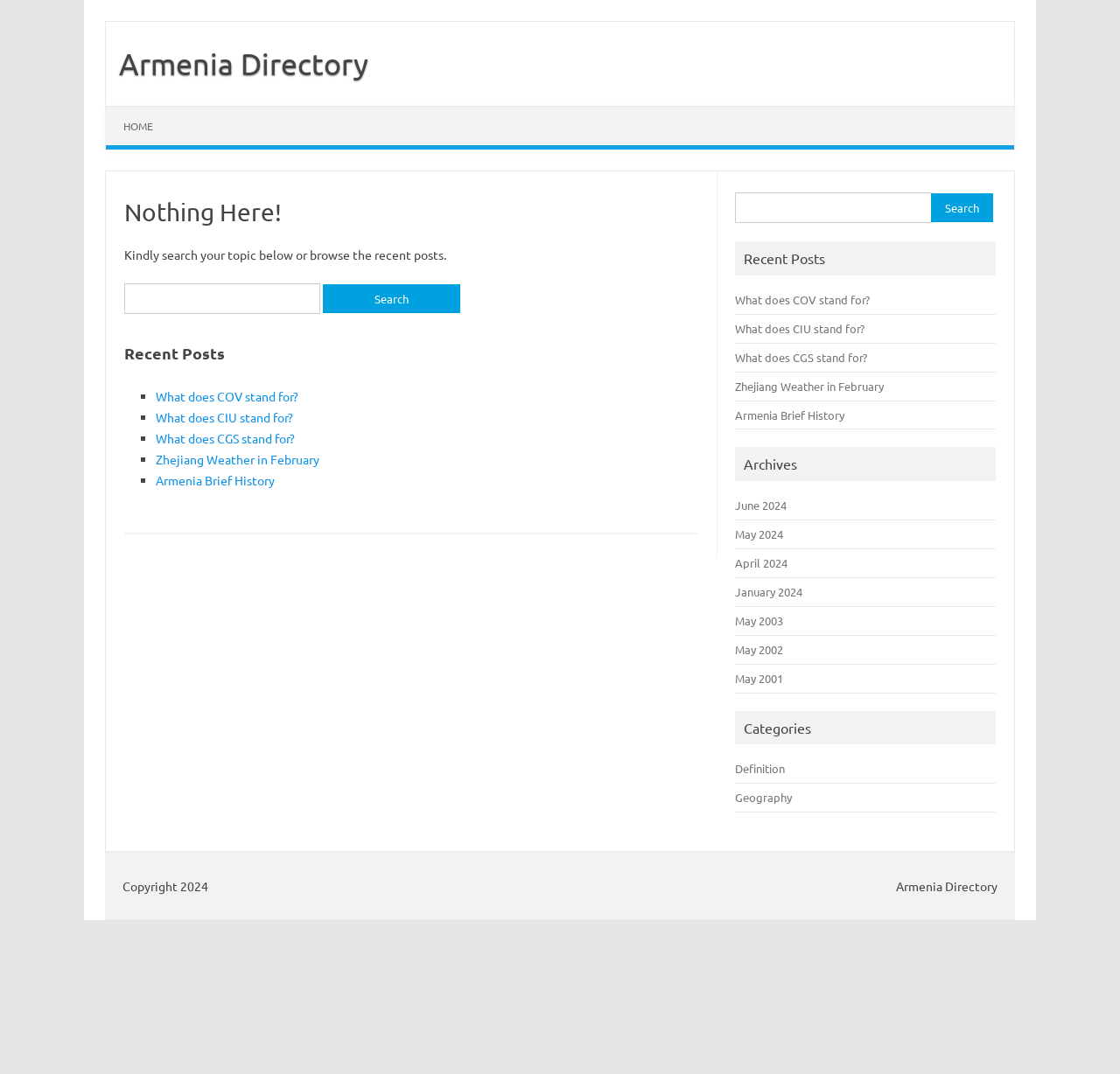Generate a comprehensive description of the webpage.

The webpage is a "Page not found" page for the Armenia Directory website. At the top, there is a link to "Armenia Directory" and a "Skip to content" link. Below these links, there is a main section that contains an article with a heading "Nothing Here!" and a paragraph of text that says "Kindly search your topic below or browse the recent posts." 

Below this paragraph, there is a search bar with a label "Search for:" and a "Search" button. Under the search bar, there is a section titled "Recent Posts" that lists five links to recent posts, each with a bullet point marker. The posts include "What does COV stand for?", "What does CIU stand for?", "What does CGS stand for?", "Zhejiang Weather in February", and "Armenia Brief History".

On the right side of the page, there is a complementary section that contains a search bar and a list of links to recent posts, similar to the main section. Below the recent posts, there is a section titled "Archives" that lists links to monthly archives from June 2024 to May 2001. Further down, there is a section titled "Categories" that lists links to categories such as "Definition" and "Geography".

At the bottom of the page, there is a footer section that contains copyright information and a link to "Armenia Directory".